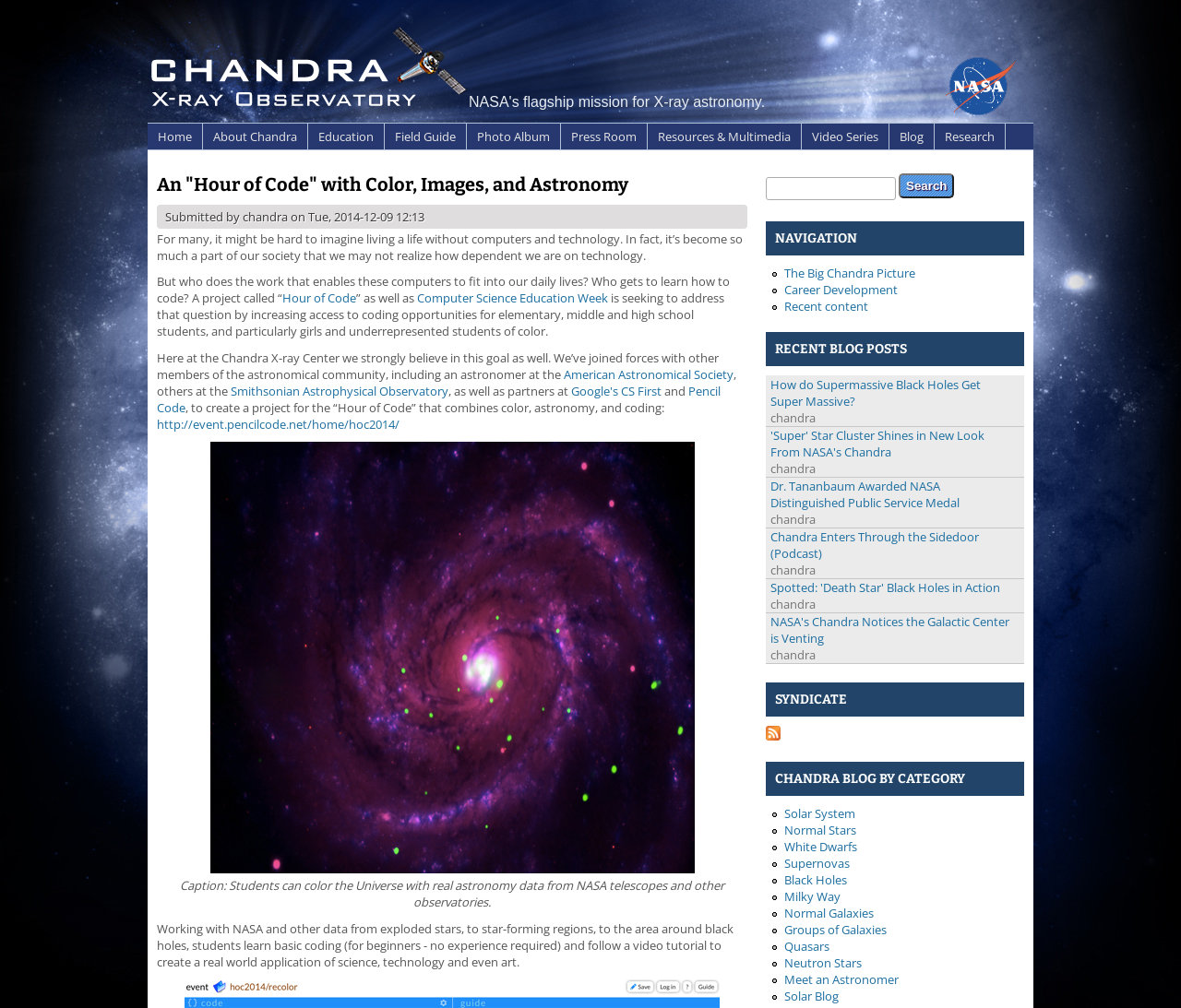Please specify the bounding box coordinates of the clickable region necessary for completing the following instruction: "Explore the 'Recent Blog Posts' section". The coordinates must consist of four float numbers between 0 and 1, i.e., [left, top, right, bottom].

[0.648, 0.329, 0.867, 0.363]